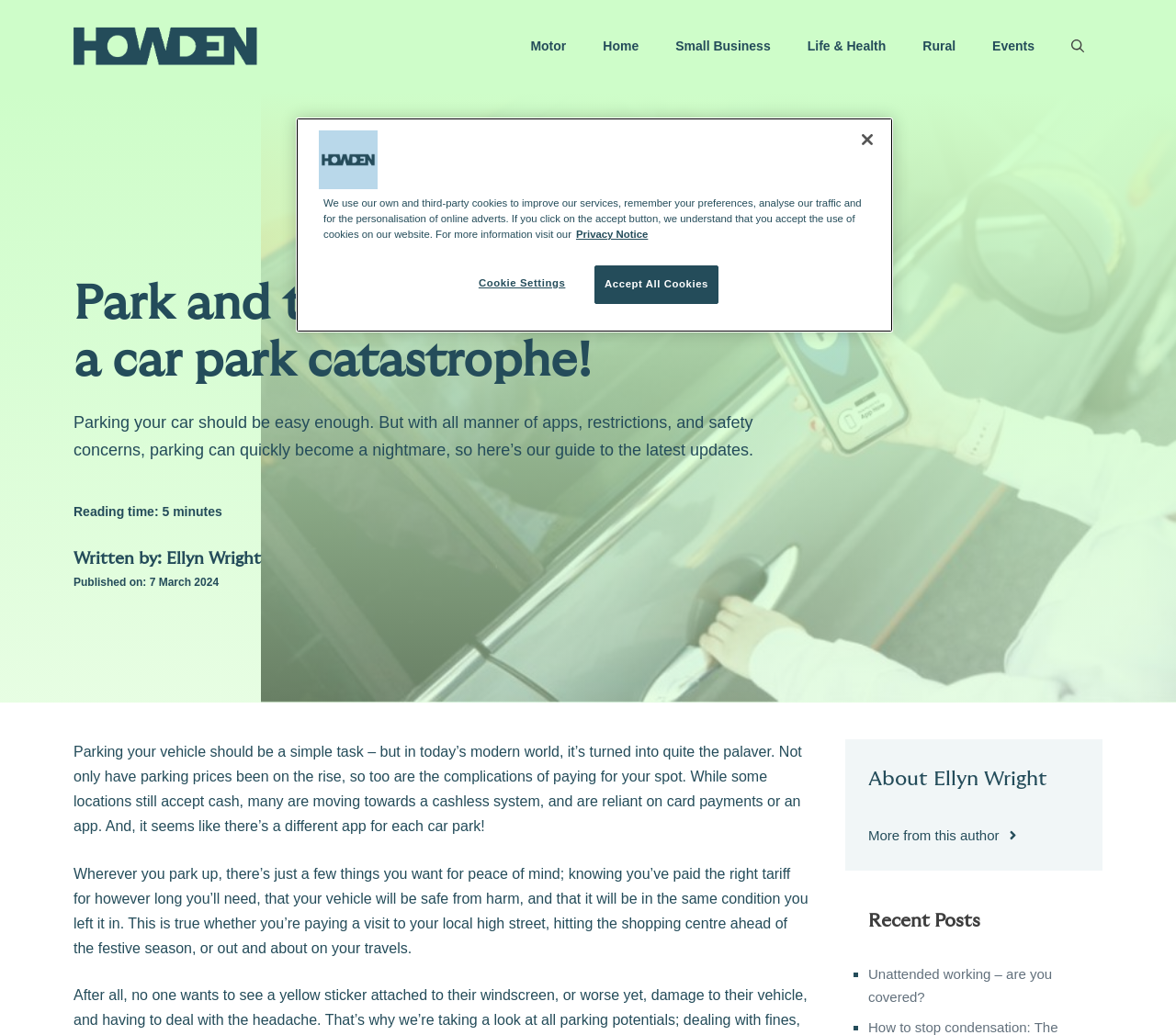Locate the UI element that matches the description Small Business in the webpage screenshot. Return the bounding box coordinates in the format (top-left x, top-left y, bottom-right x, bottom-right y), with values ranging from 0 to 1.

[0.559, 0.018, 0.671, 0.071]